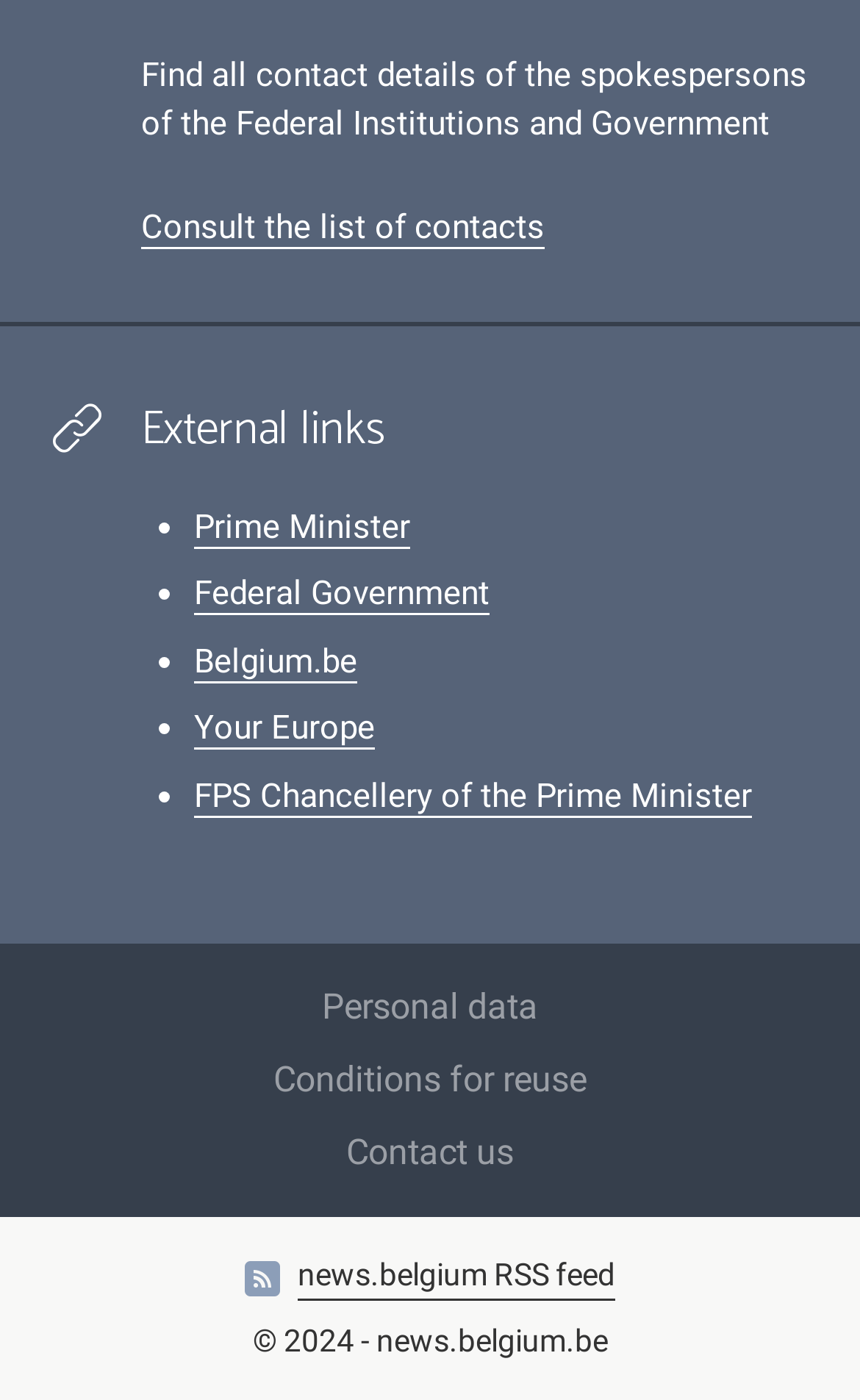Find the bounding box coordinates of the clickable element required to execute the following instruction: "Visit the 'About Us' page". Provide the coordinates as four float numbers between 0 and 1, i.e., [left, top, right, bottom].

None